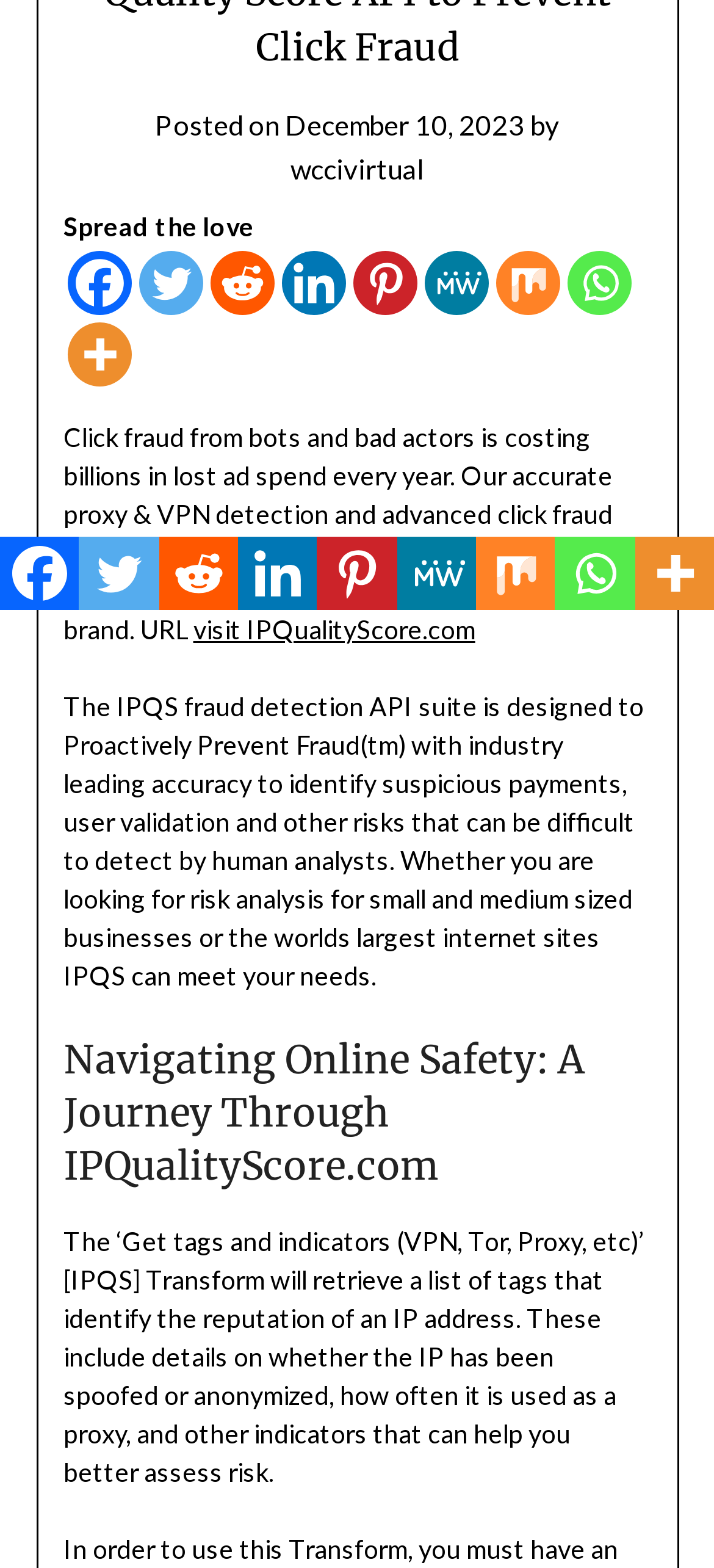Based on the provided description, "wccivirtual", find the bounding box of the corresponding UI element in the screenshot.

[0.406, 0.097, 0.594, 0.118]